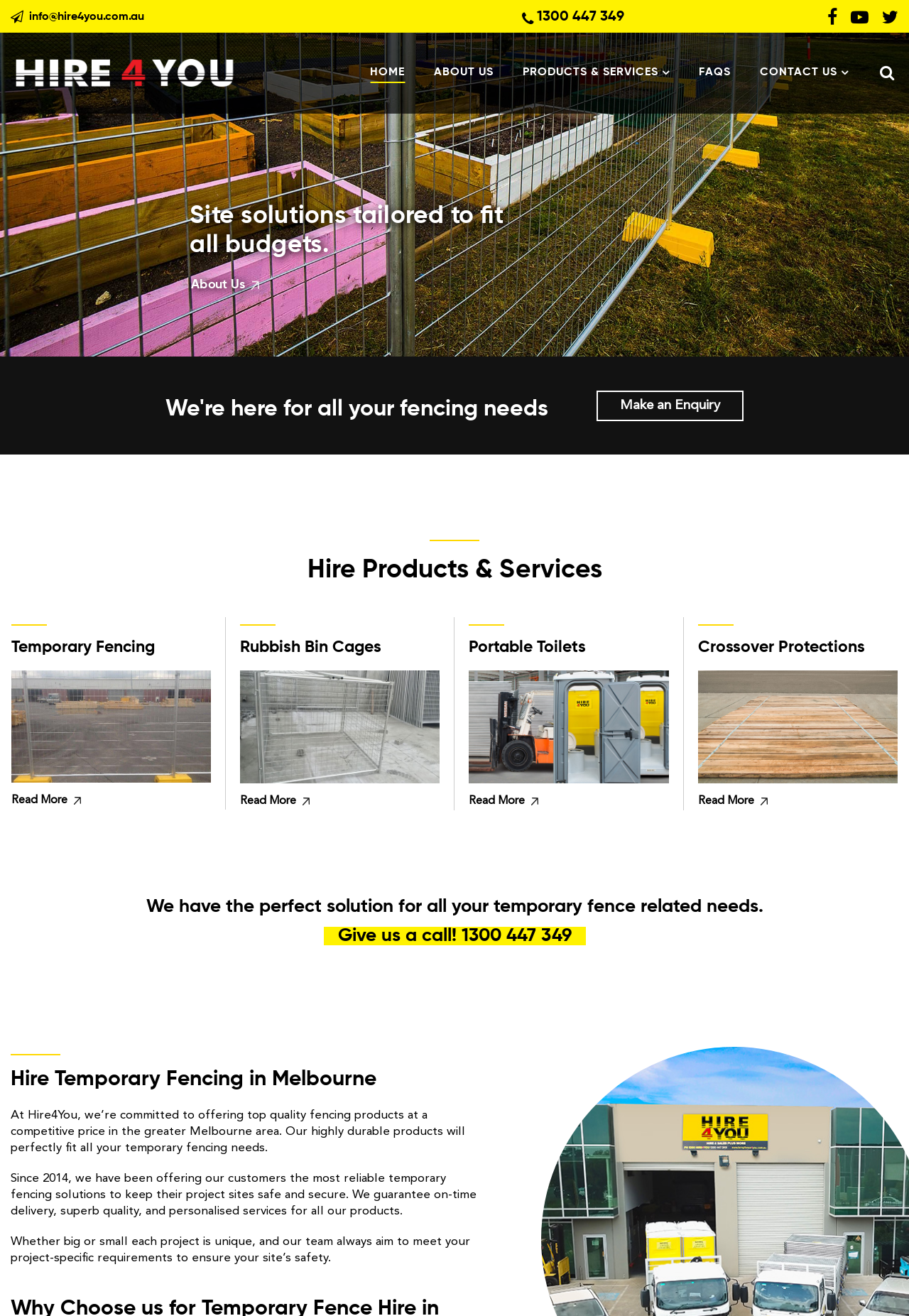What is the area of operation?
Answer the question with a detailed and thorough explanation.

The area of operation is 'Melbourne' which can be inferred from the various headings and links on the webpage, such as 'Hire Temporary Fencing in Melbourne' and 'the greater Melbourne area'.